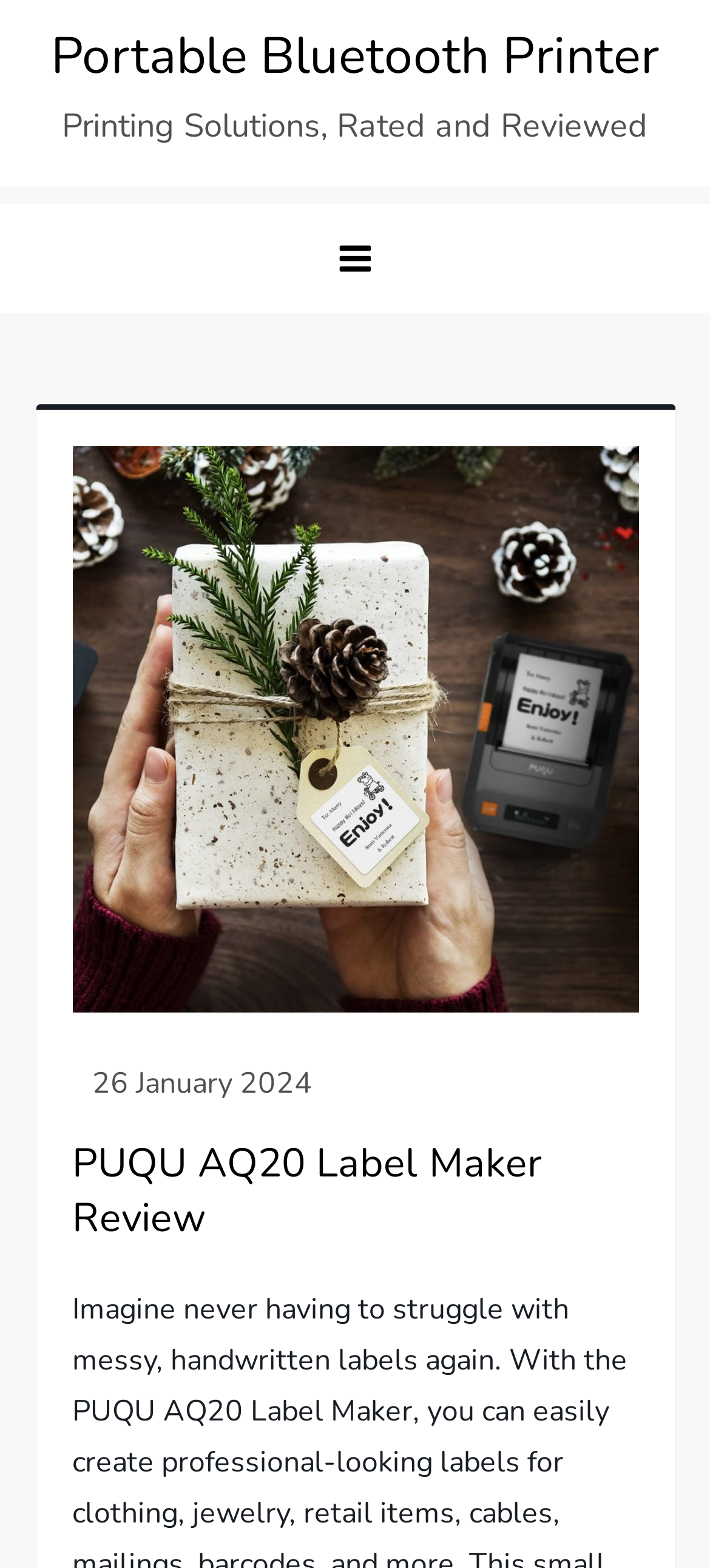From the webpage screenshot, predict the bounding box of the UI element that matches this description: "Contact Us".

None